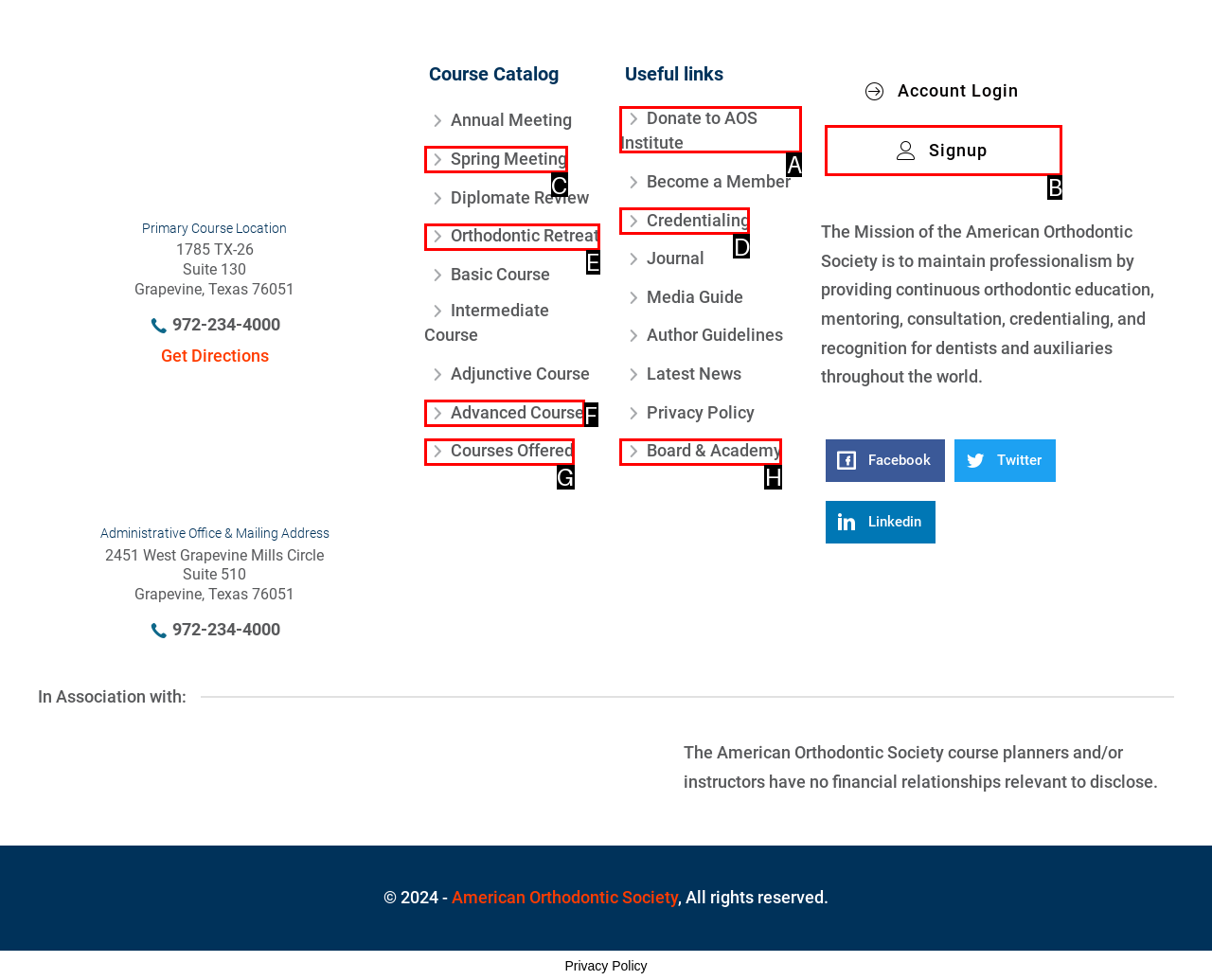Find the option that matches this description: Donate to AOS Institute
Provide the matching option's letter directly.

A